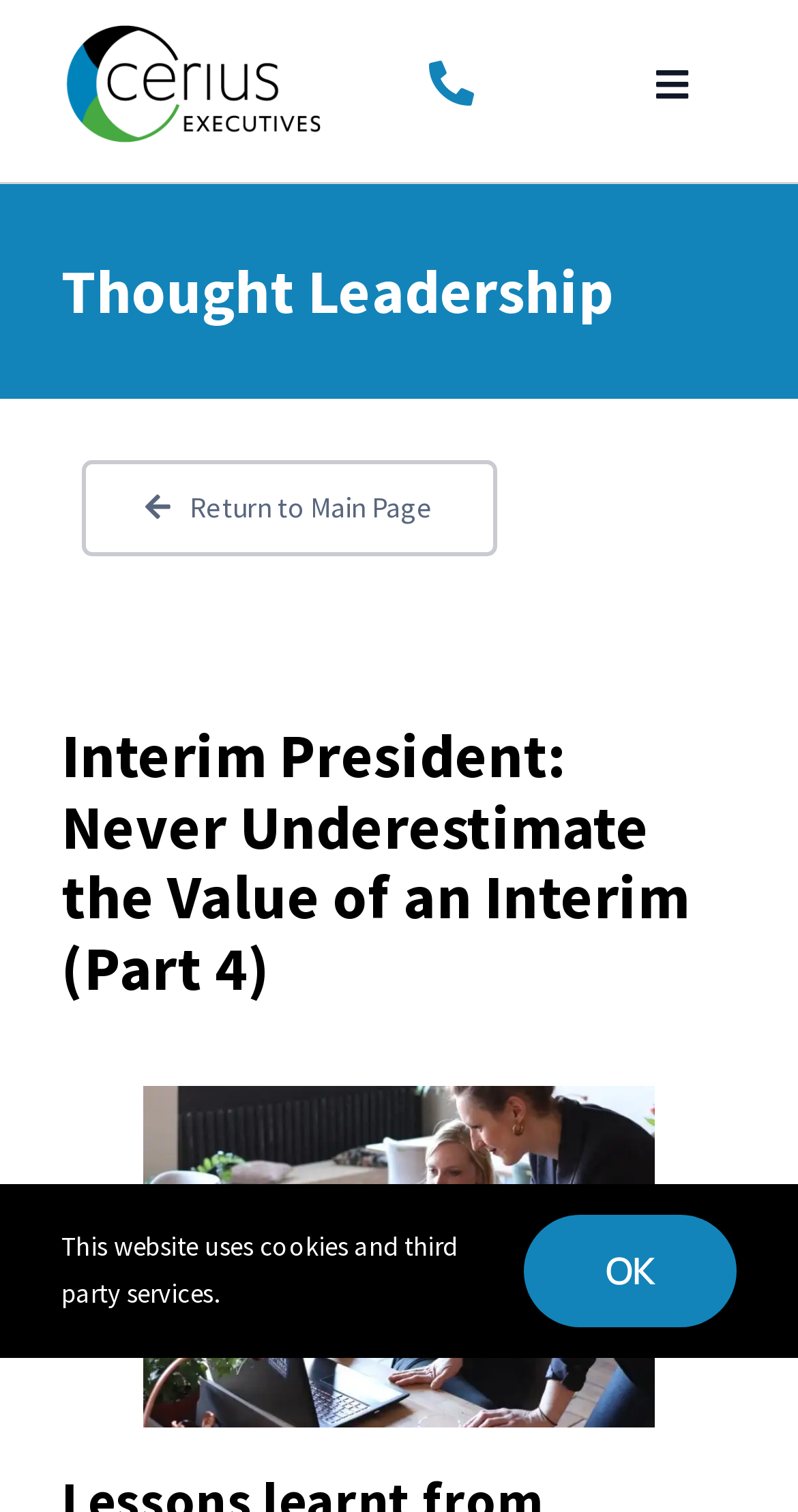For the given element description Return to Main Page, determine the bounding box coordinates of the UI element. The coordinates should follow the format (top-left x, top-left y, bottom-right x, bottom-right y) and be within the range of 0 to 1.

[0.103, 0.304, 0.623, 0.368]